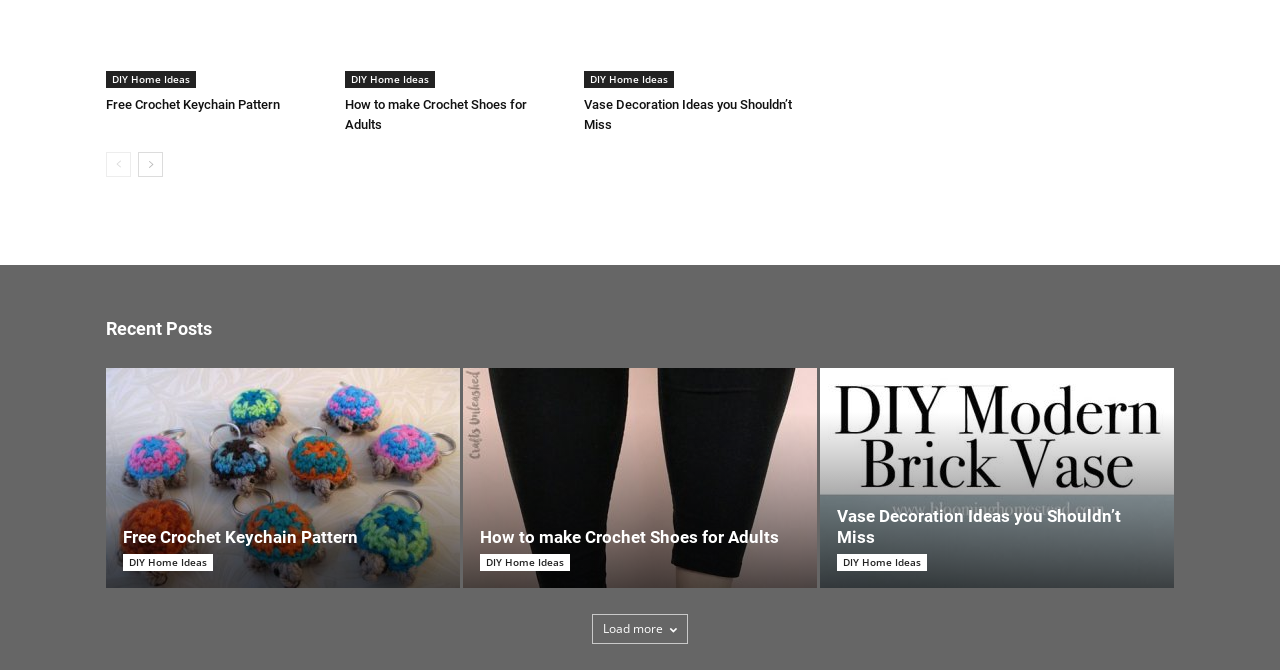Can you show the bounding box coordinates of the region to click on to complete the task described in the instruction: "Click on the 'Free Crochet Keychain Pattern' link"?

[0.083, 0.142, 0.253, 0.172]